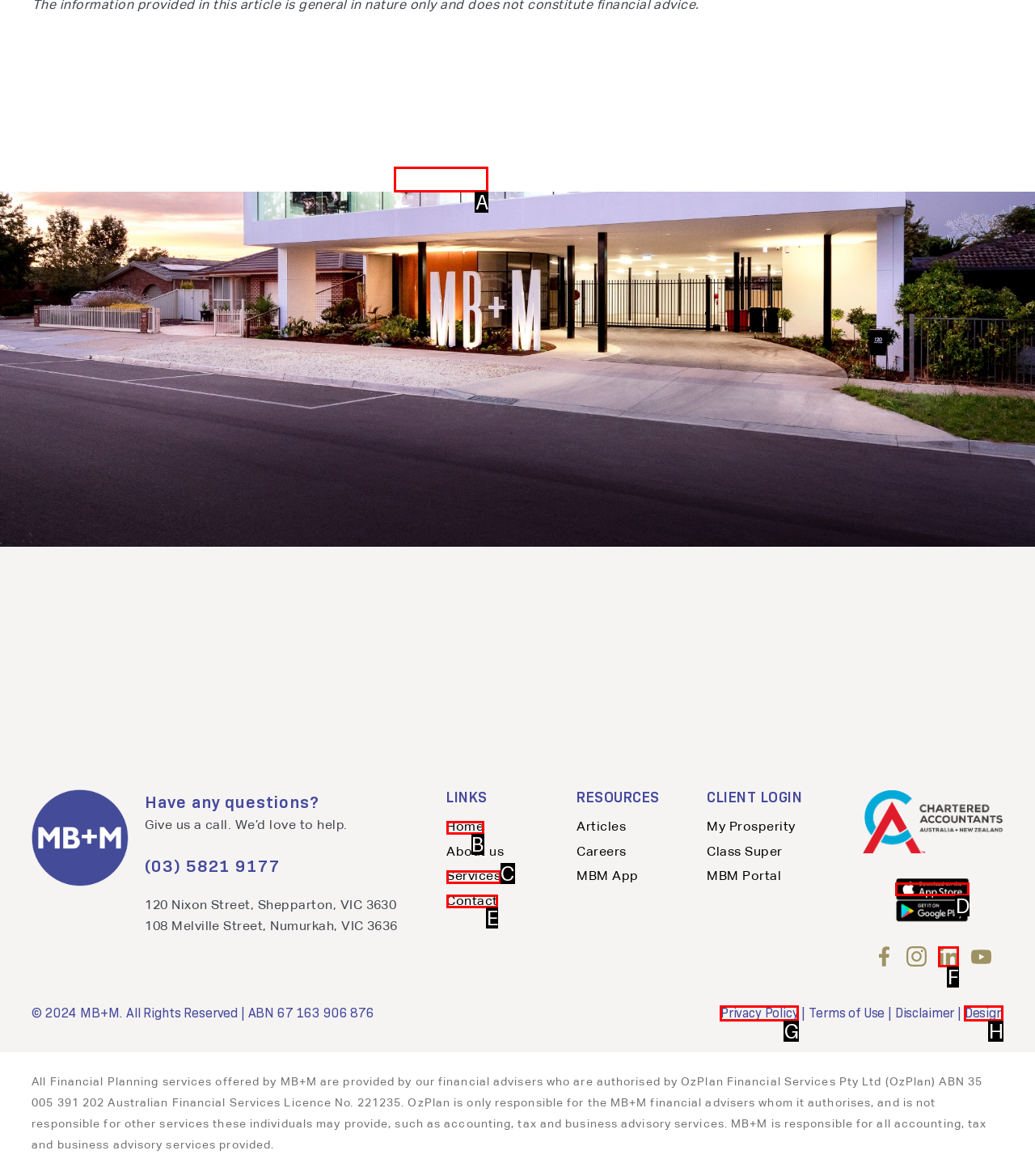Tell me which one HTML element I should click to complete the following task: Click the 'Contact' link Answer with the option's letter from the given choices directly.

E